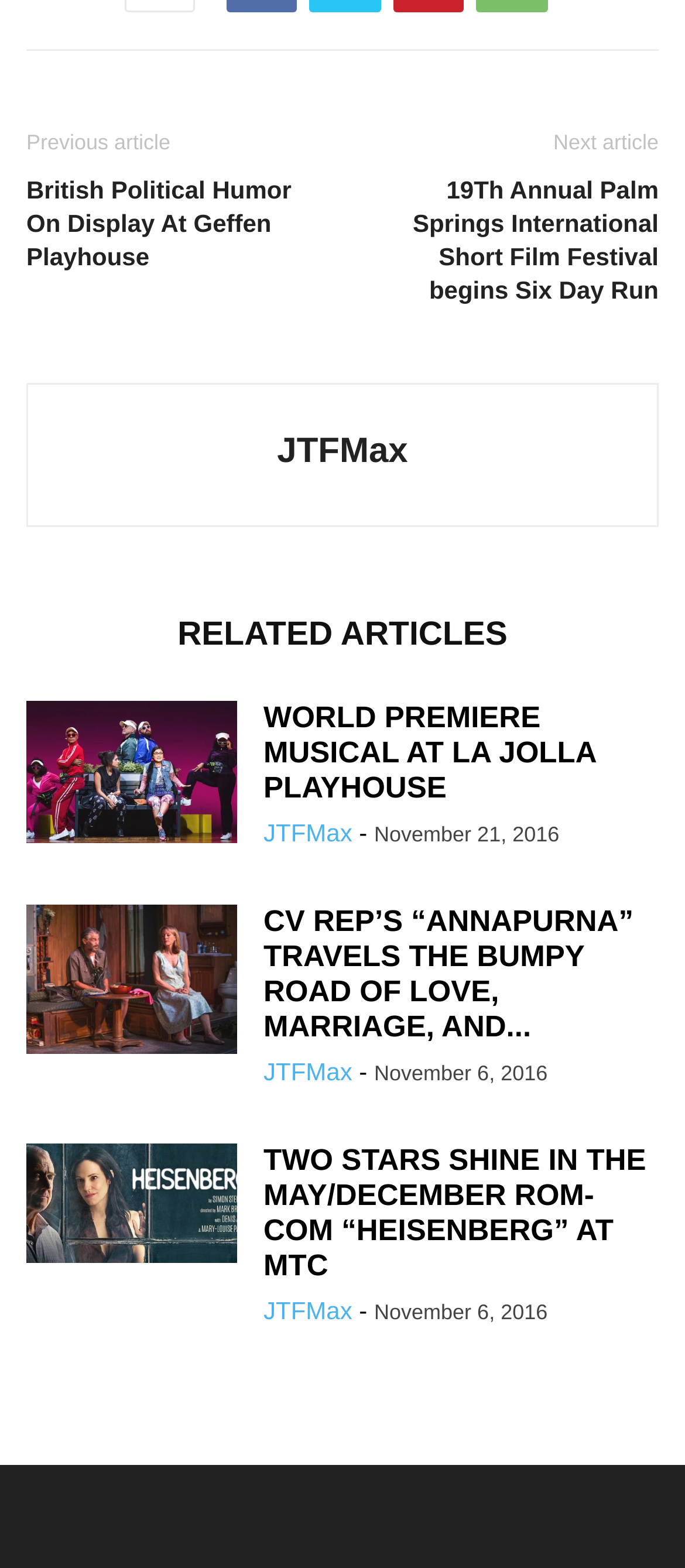Please identify the bounding box coordinates of the region to click in order to complete the task: "Check the date of the 'CV REP’S “ANNAPURNA” TRAVELS THE BUMPY ROAD OF LOVE, MARRIAGE, AND...' article". The coordinates must be four float numbers between 0 and 1, specified as [left, top, right, bottom].

[0.546, 0.676, 0.799, 0.692]